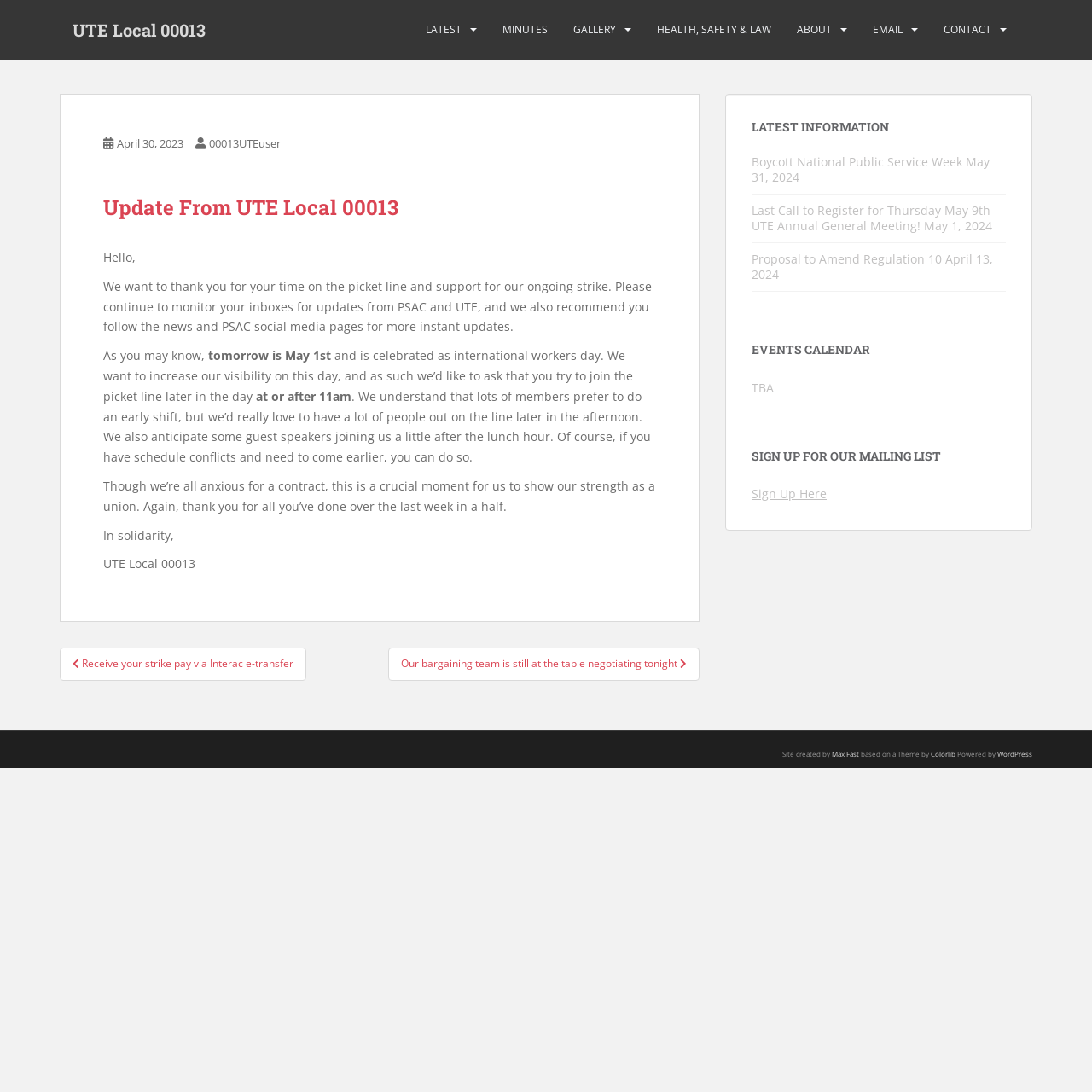Identify the bounding box coordinates for the element you need to click to achieve the following task: "Read the latest update from UTE Local 00013". Provide the bounding box coordinates as four float numbers between 0 and 1, in the form [left, top, right, bottom].

[0.095, 0.18, 0.601, 0.2]